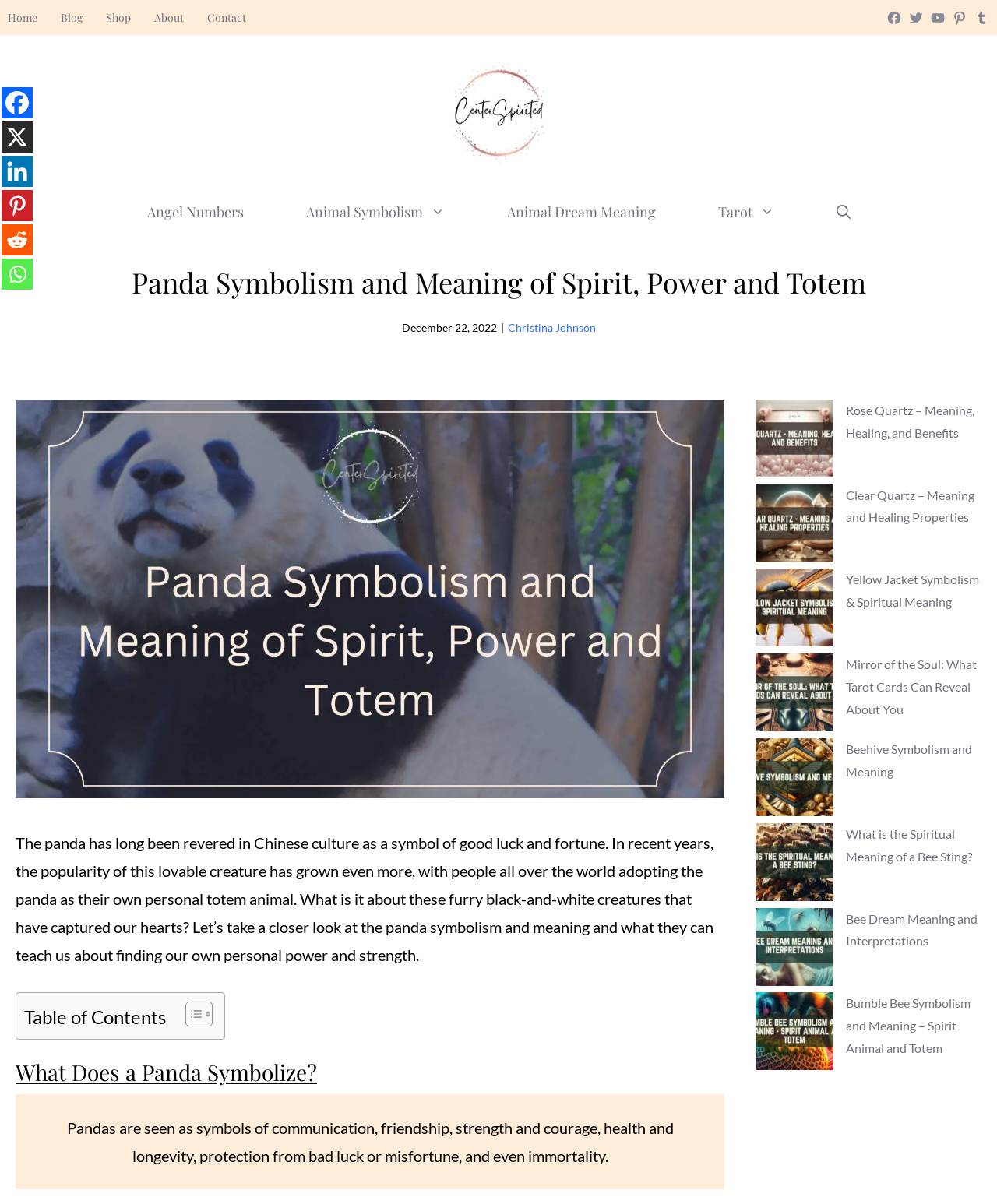Please provide the bounding box coordinate of the region that matches the element description: Animal Symbolism. Coordinates should be in the format (top-left x, top-left y, bottom-right x, bottom-right y) and all values should be between 0 and 1.

[0.275, 0.153, 0.477, 0.199]